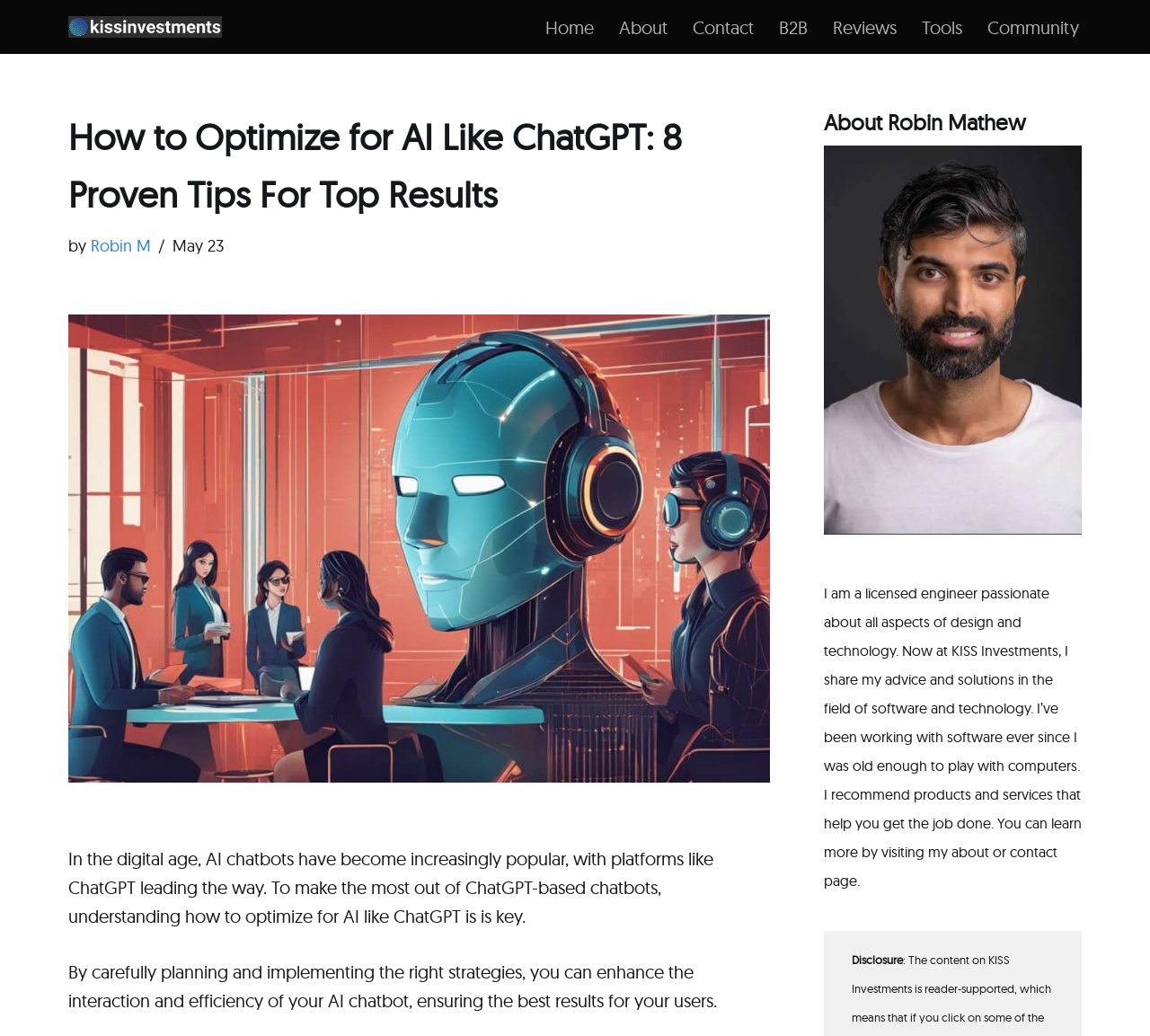Show the bounding box coordinates for the element that needs to be clicked to execute the following instruction: "Learn more about the author". Provide the coordinates in the form of four float numbers between 0 and 1, i.e., [left, top, right, bottom].

[0.716, 0.105, 0.892, 0.131]